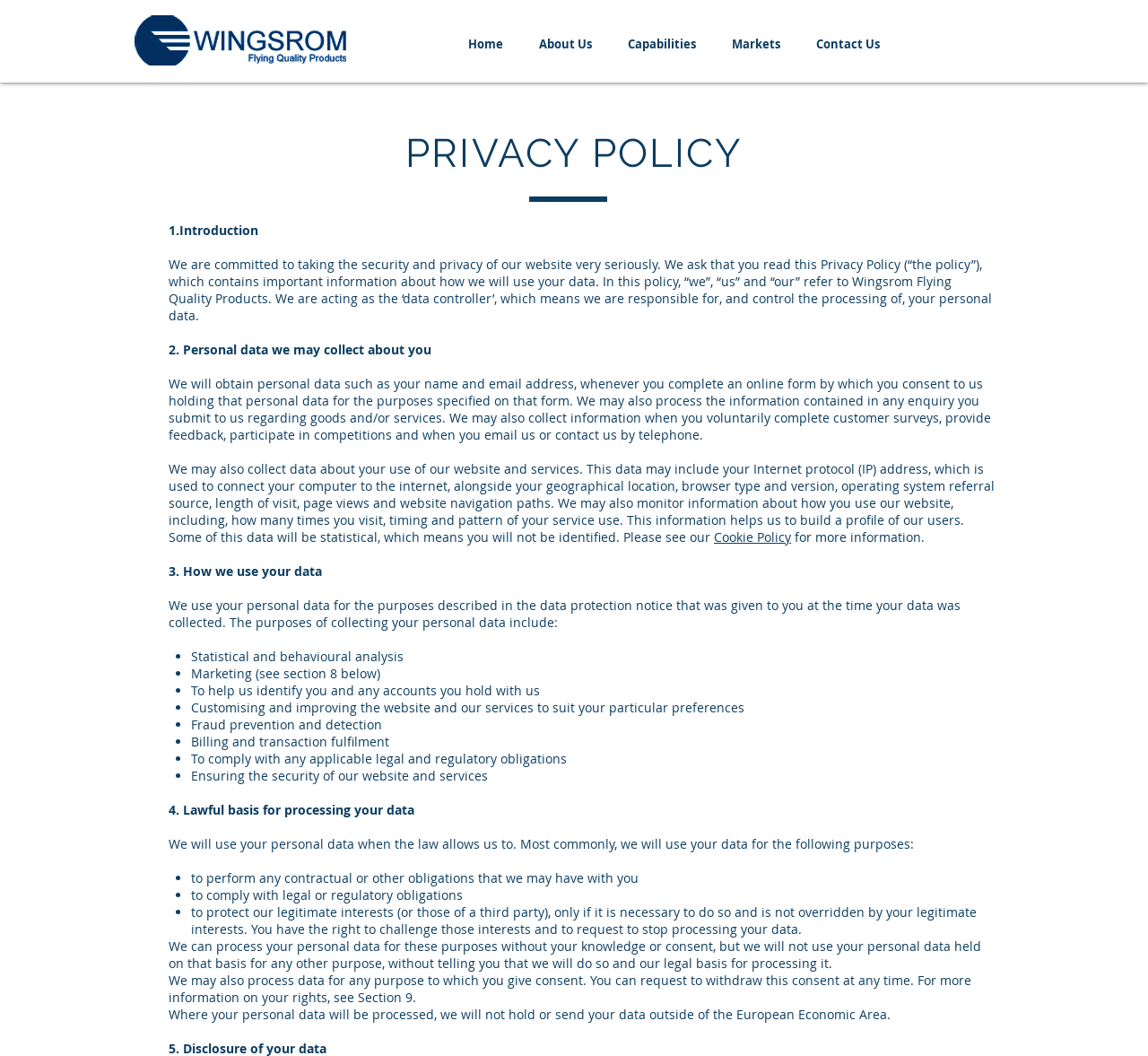Locate the bounding box of the UI element with the following description: "About Us".

[0.454, 0.032, 0.531, 0.052]